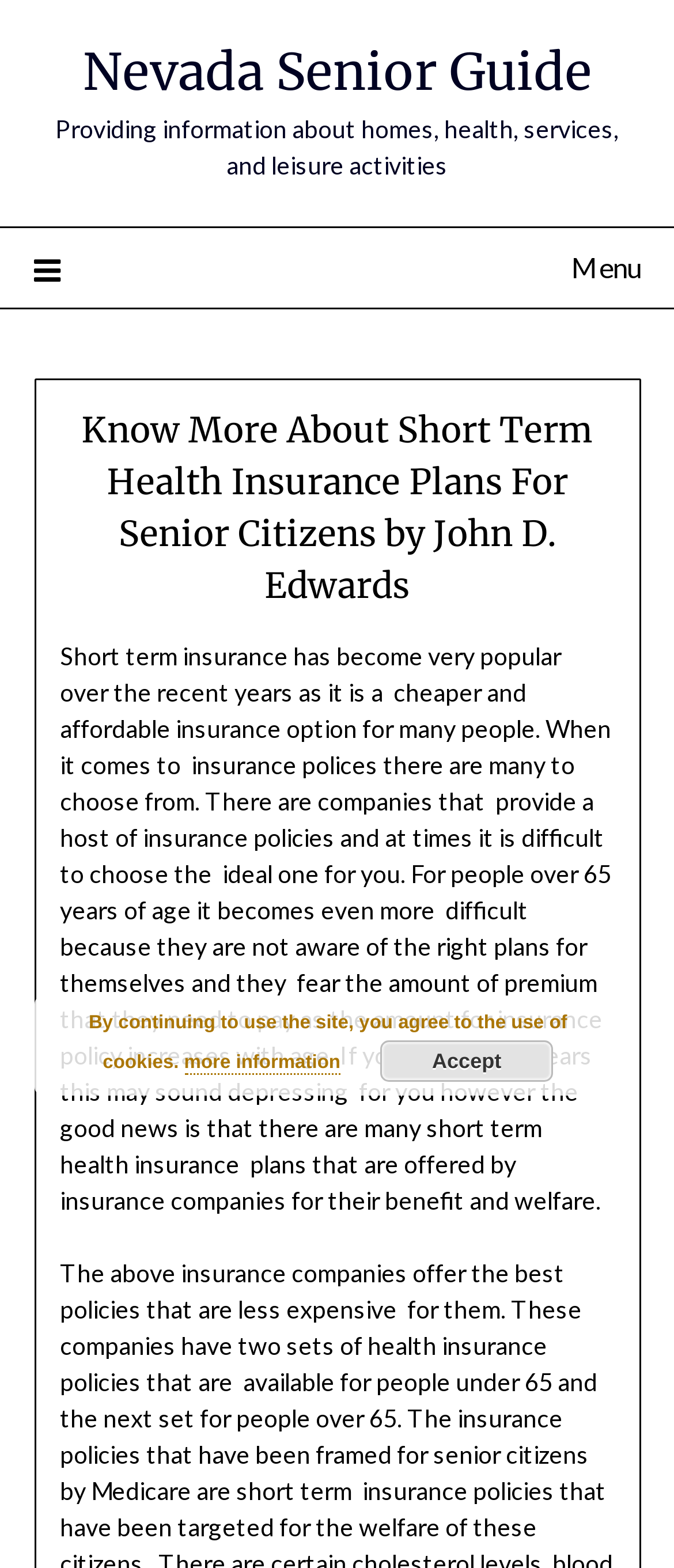For the given element description Accept, determine the bounding box coordinates of the UI element. The coordinates should follow the format (top-left x, top-left y, bottom-right x, bottom-right y) and be within the range of 0 to 1.

[0.564, 0.663, 0.821, 0.69]